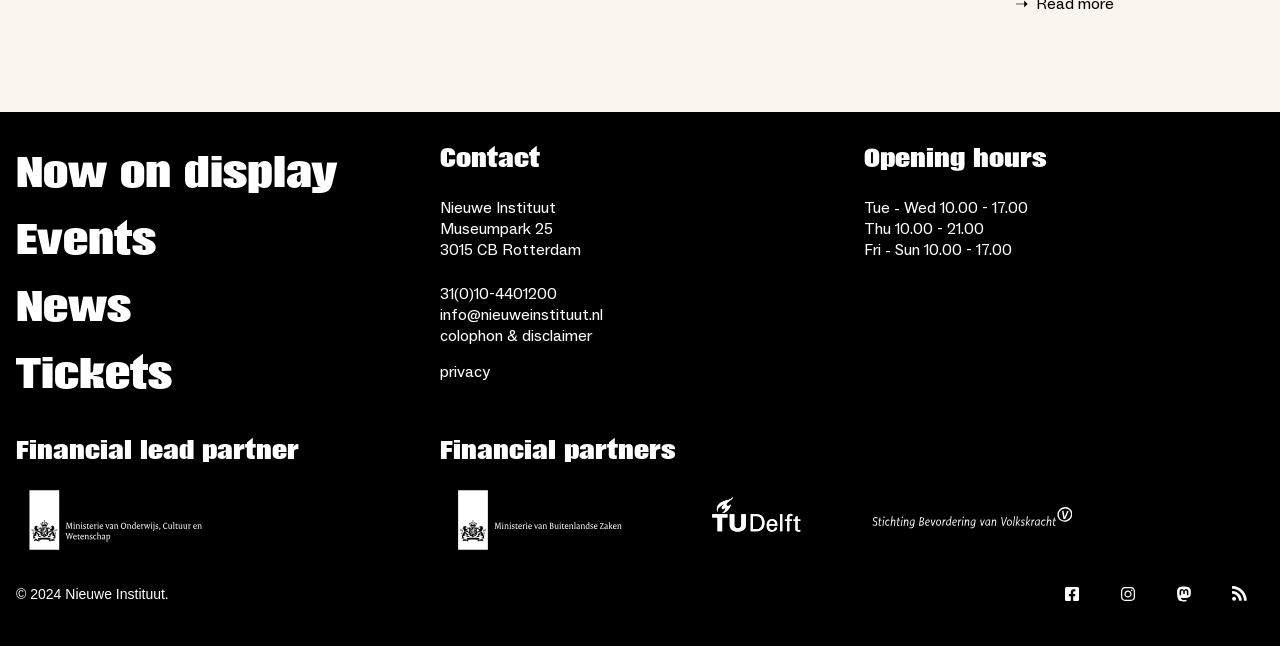Kindly determine the bounding box coordinates for the area that needs to be clicked to execute this instruction: "Click on Now on display".

[0.012, 0.224, 0.263, 0.315]